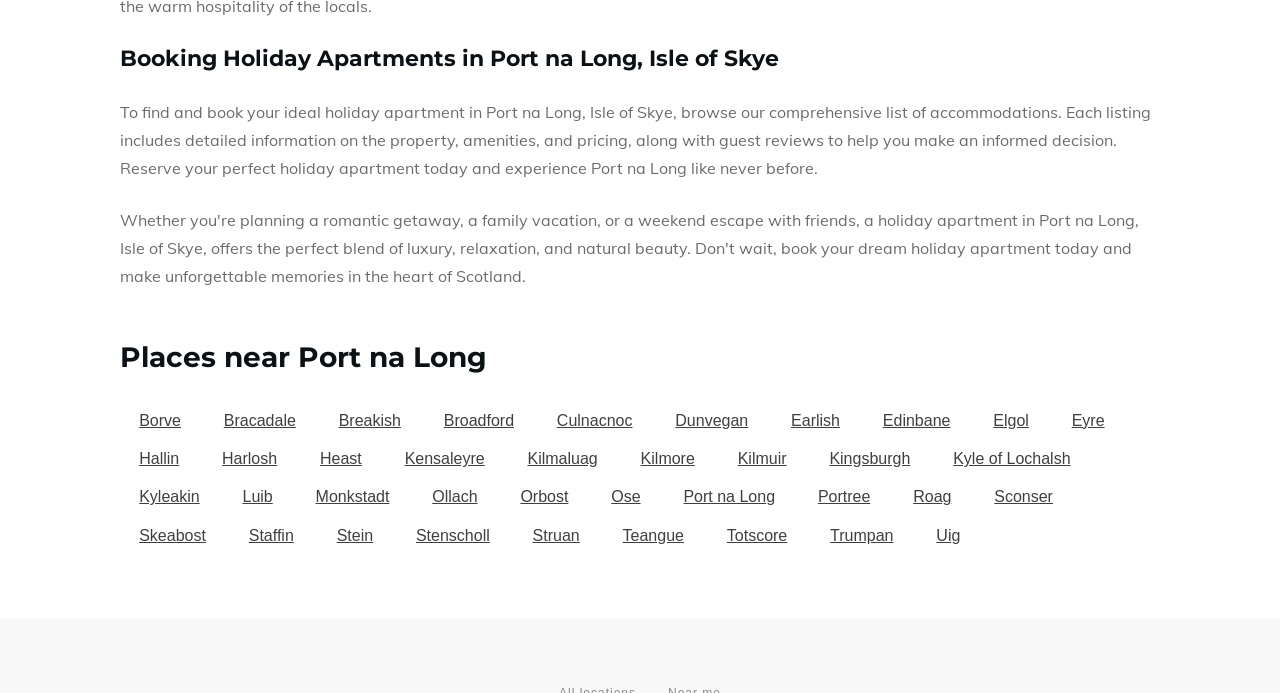Please respond to the question using a single word or phrase:
What is the purpose of this webpage?

Booking holiday apartments